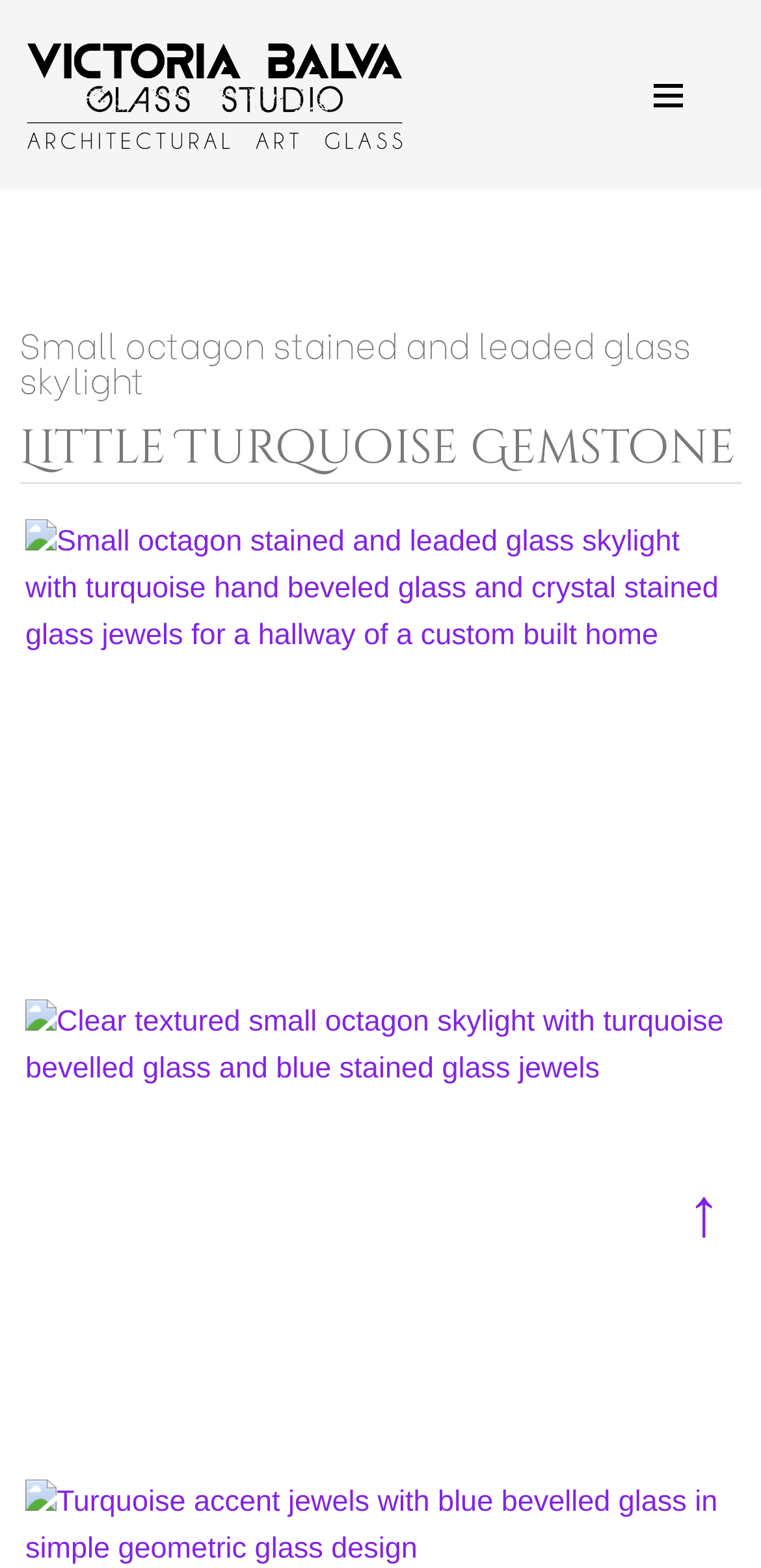Using details from the image, please answer the following question comprehensively:
What is the name of the glass studio?

I found the answer by looking at the image description 'Victoria Balva Glass Studio - Architectural Art Glass' which is located at the top of the webpage, indicating that it is the name of the glass studio.